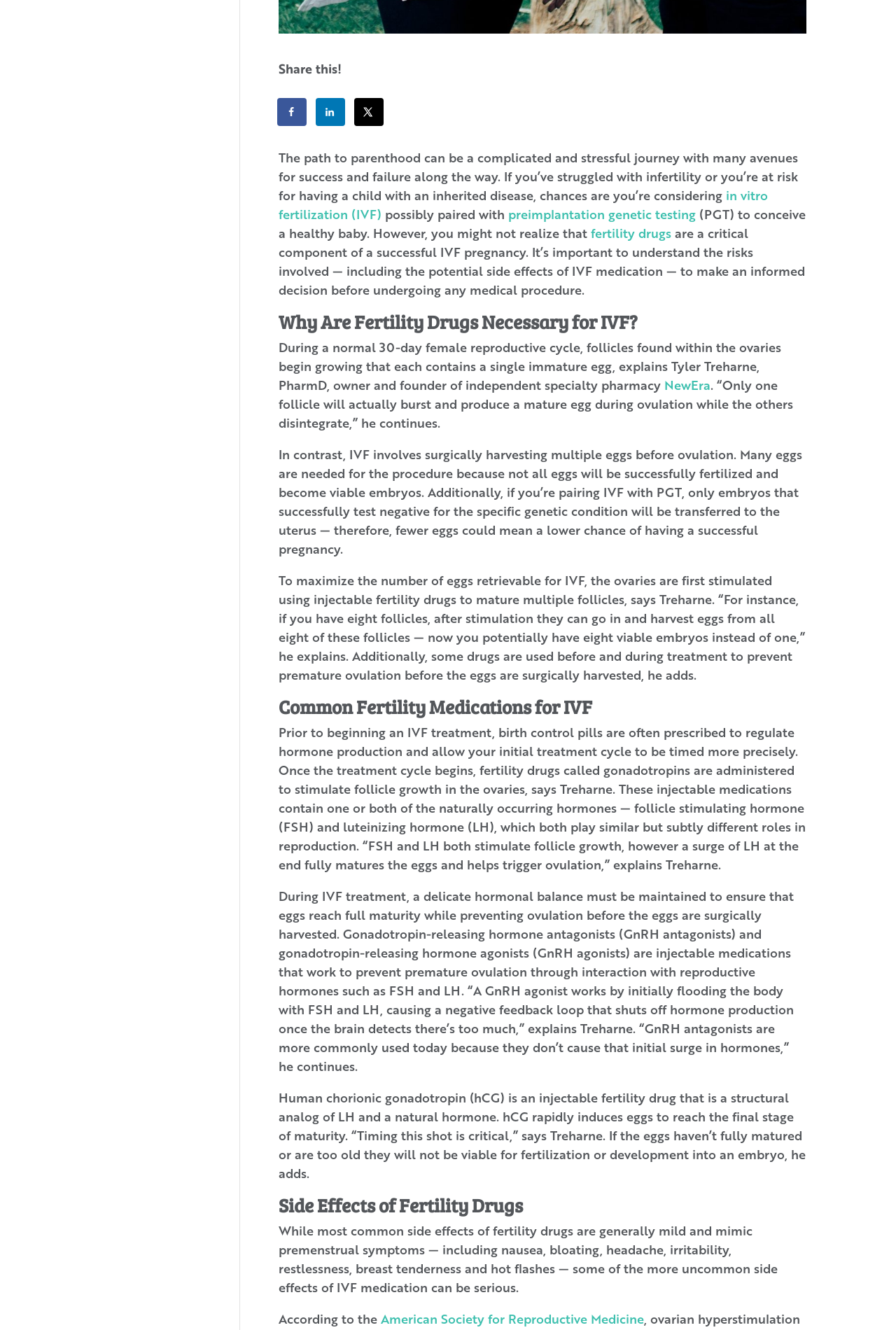Highlight the bounding box of the UI element that corresponds to this description: "in vitro fertilization (IVF)".

[0.311, 0.14, 0.857, 0.168]